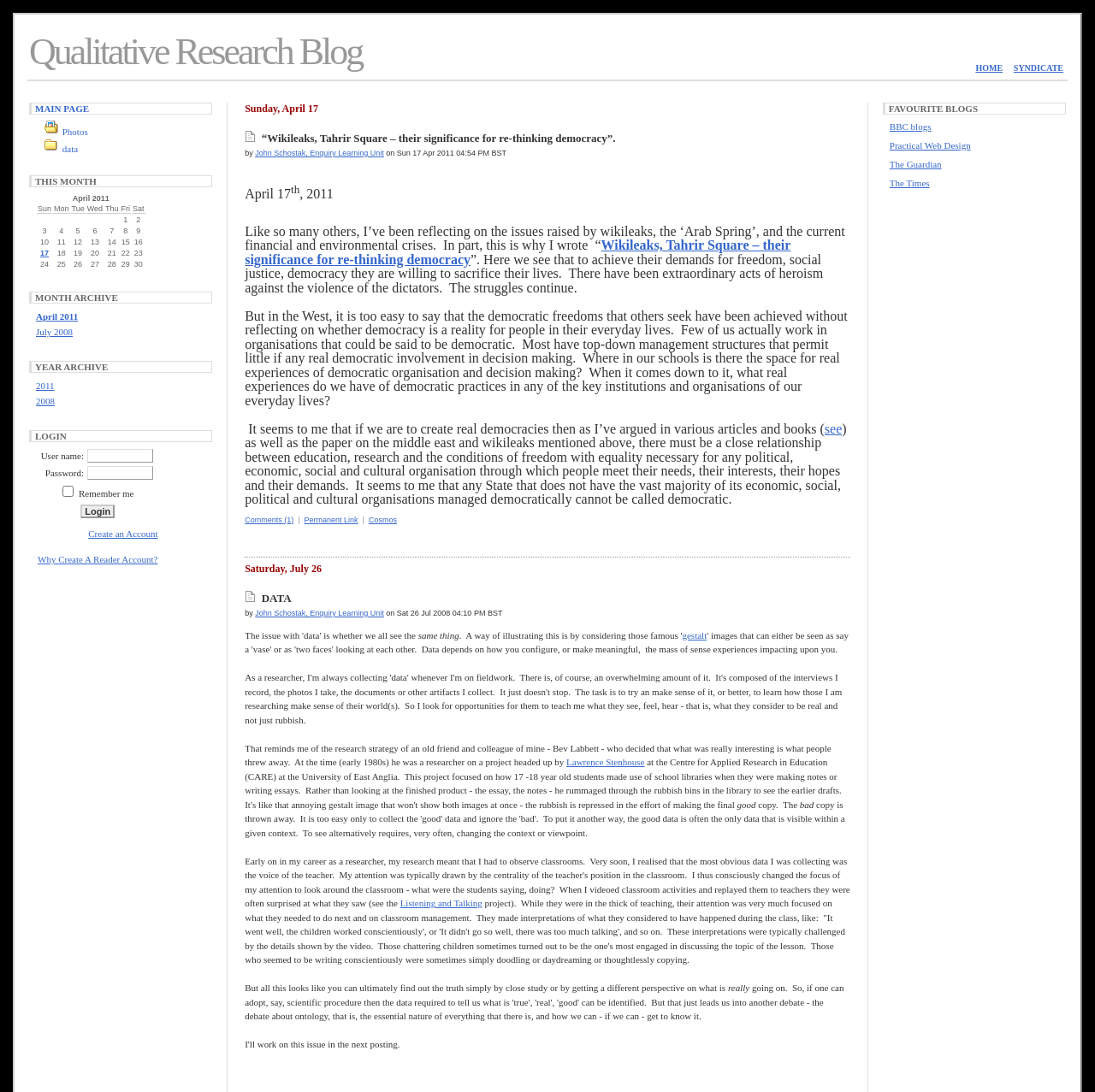Please identify the bounding box coordinates of the clickable area that will fulfill the following instruction: "View the 'April 2011' archive". The coordinates should be in the format of four float numbers between 0 and 1, i.e., [left, top, right, bottom].

[0.033, 0.285, 0.071, 0.294]